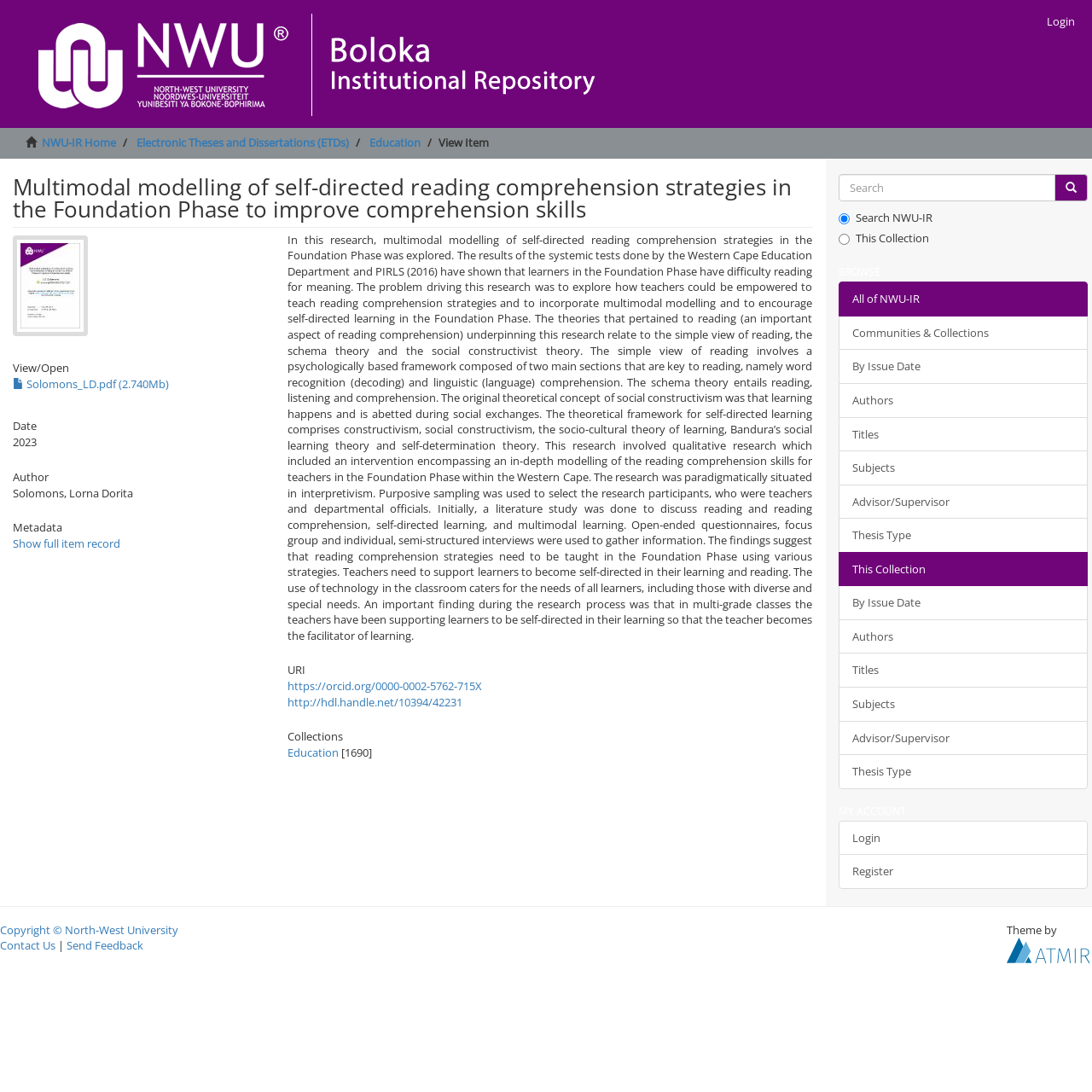Determine the bounding box coordinates of the clickable element to complete this instruction: "Browse all of NWU-IR". Provide the coordinates in the format of four float numbers between 0 and 1, [left, top, right, bottom].

[0.78, 0.267, 0.842, 0.281]